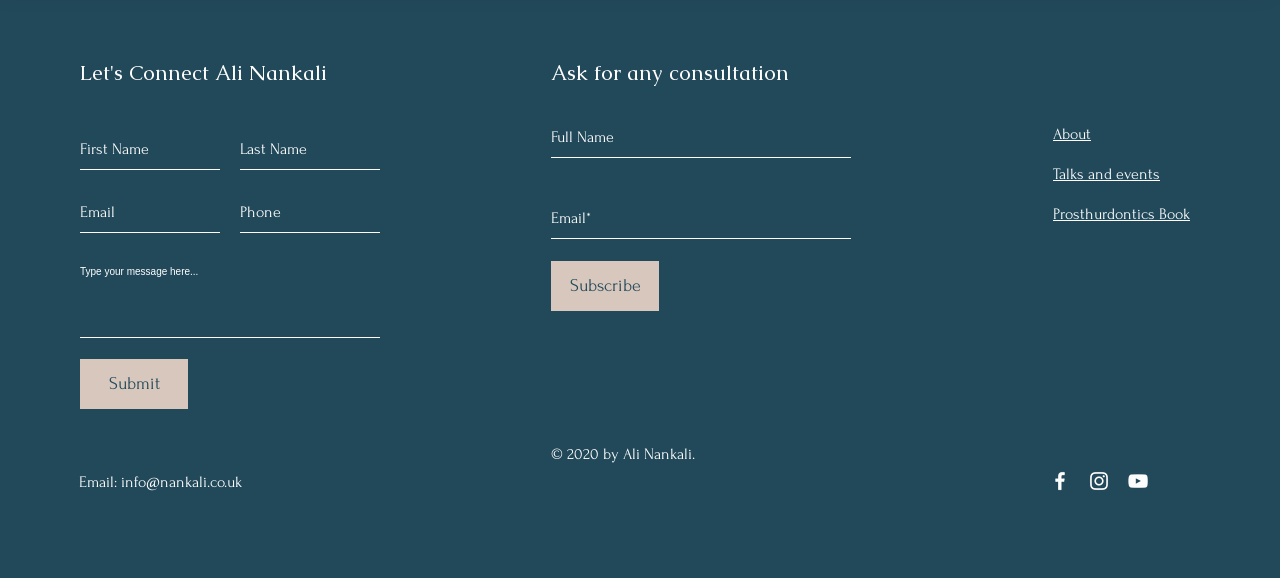Please determine the bounding box coordinates of the element's region to click for the following instruction: "Visit about page".

[0.823, 0.216, 0.852, 0.247]